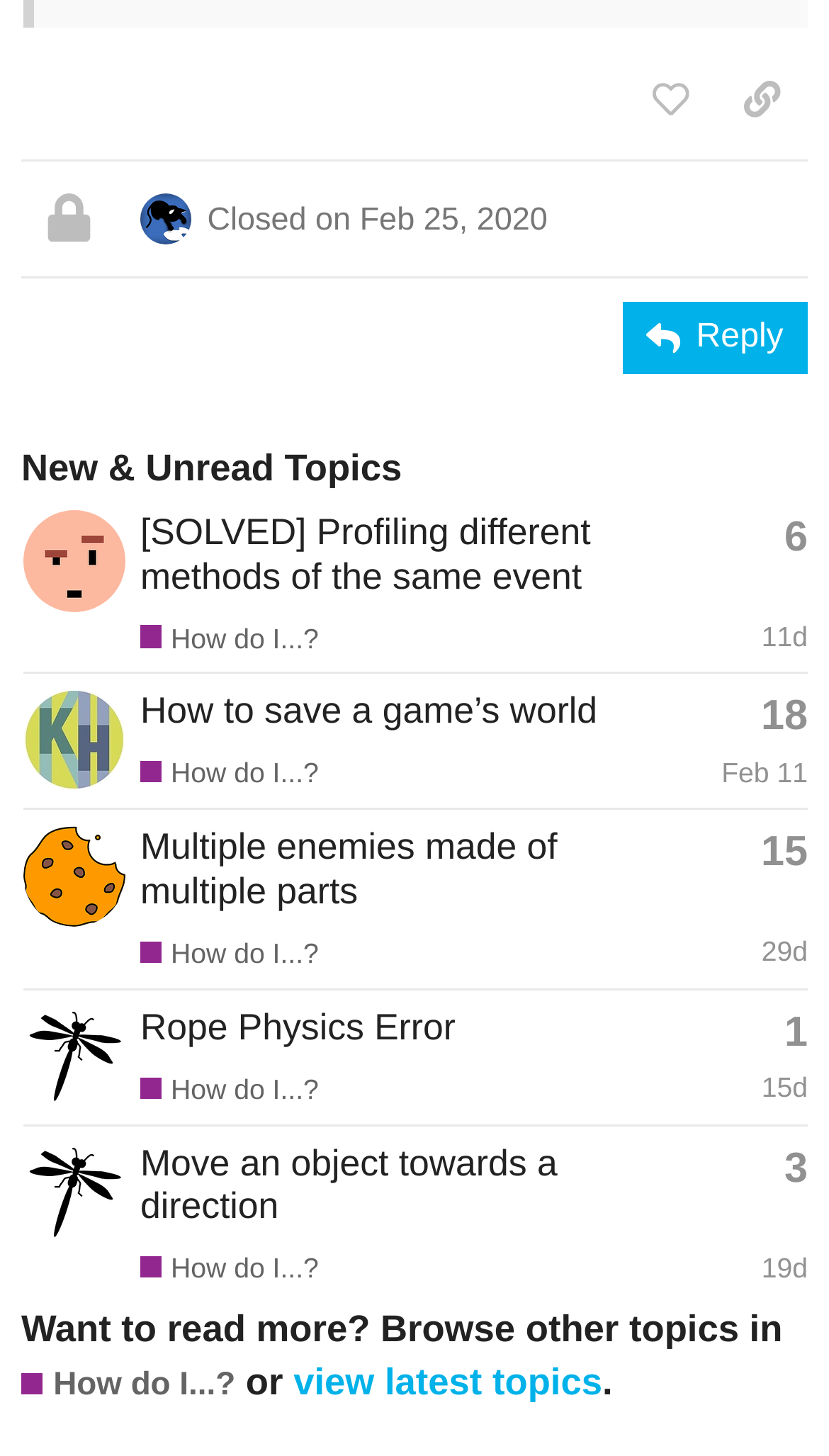Please find the bounding box coordinates of the element that needs to be clicked to perform the following instruction: "view topic 'Profiling different methods of the same event'". The bounding box coordinates should be four float numbers between 0 and 1, represented as [left, top, right, bottom].

[0.169, 0.35, 0.712, 0.41]